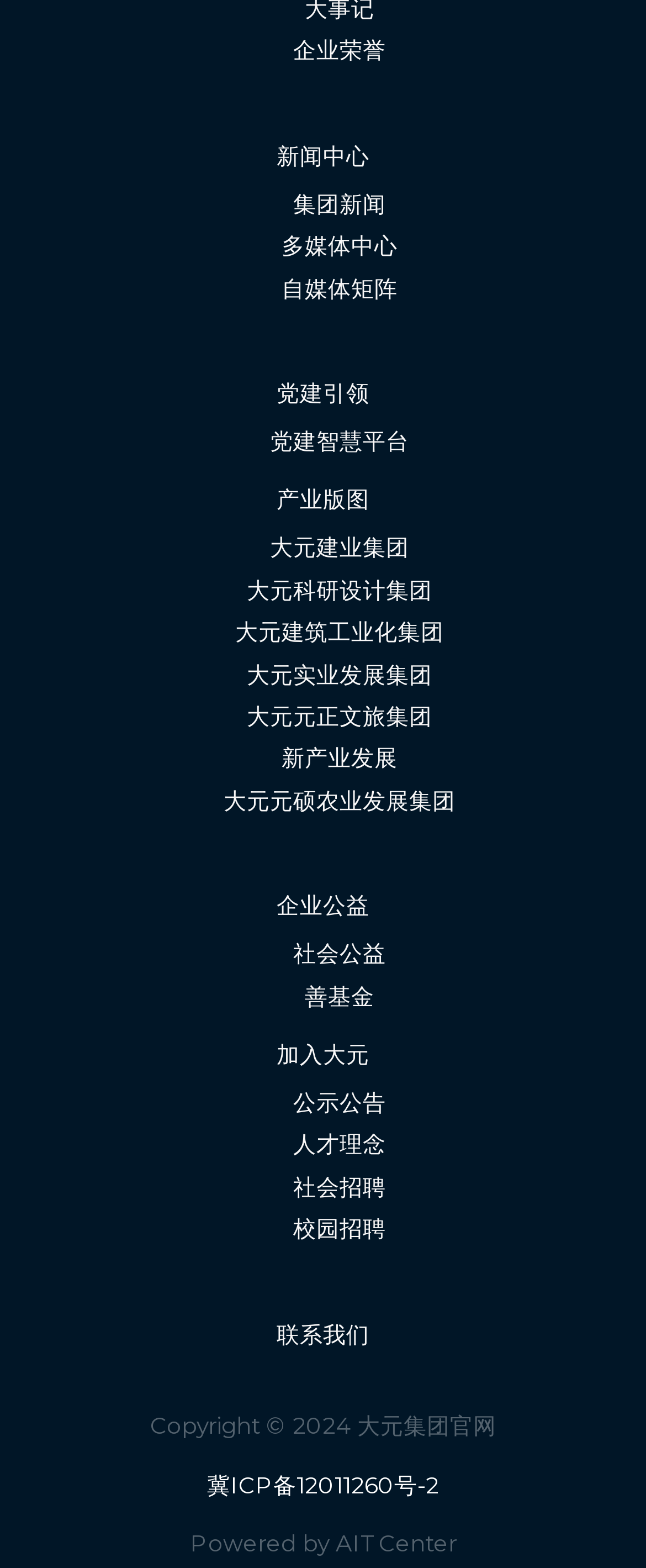Please find and report the bounding box coordinates of the element to click in order to perform the following action: "Go to 新闻中心". The coordinates should be expressed as four float numbers between 0 and 1, in the format [left, top, right, bottom].

[0.428, 0.091, 0.572, 0.108]